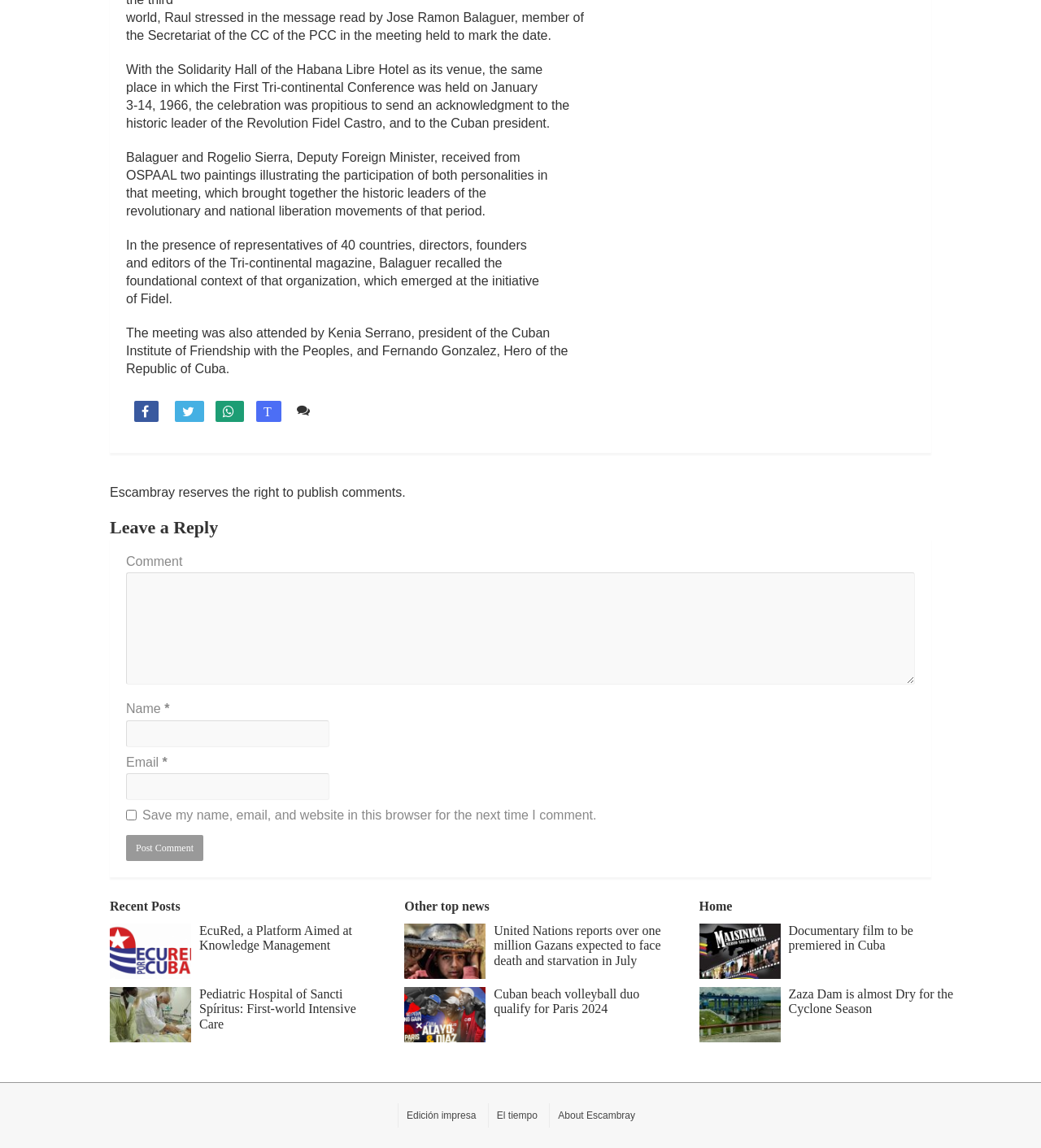Find the bounding box coordinates of the element to click in order to complete the given instruction: "Read the 'Recent Posts' section."

[0.105, 0.782, 0.356, 0.797]